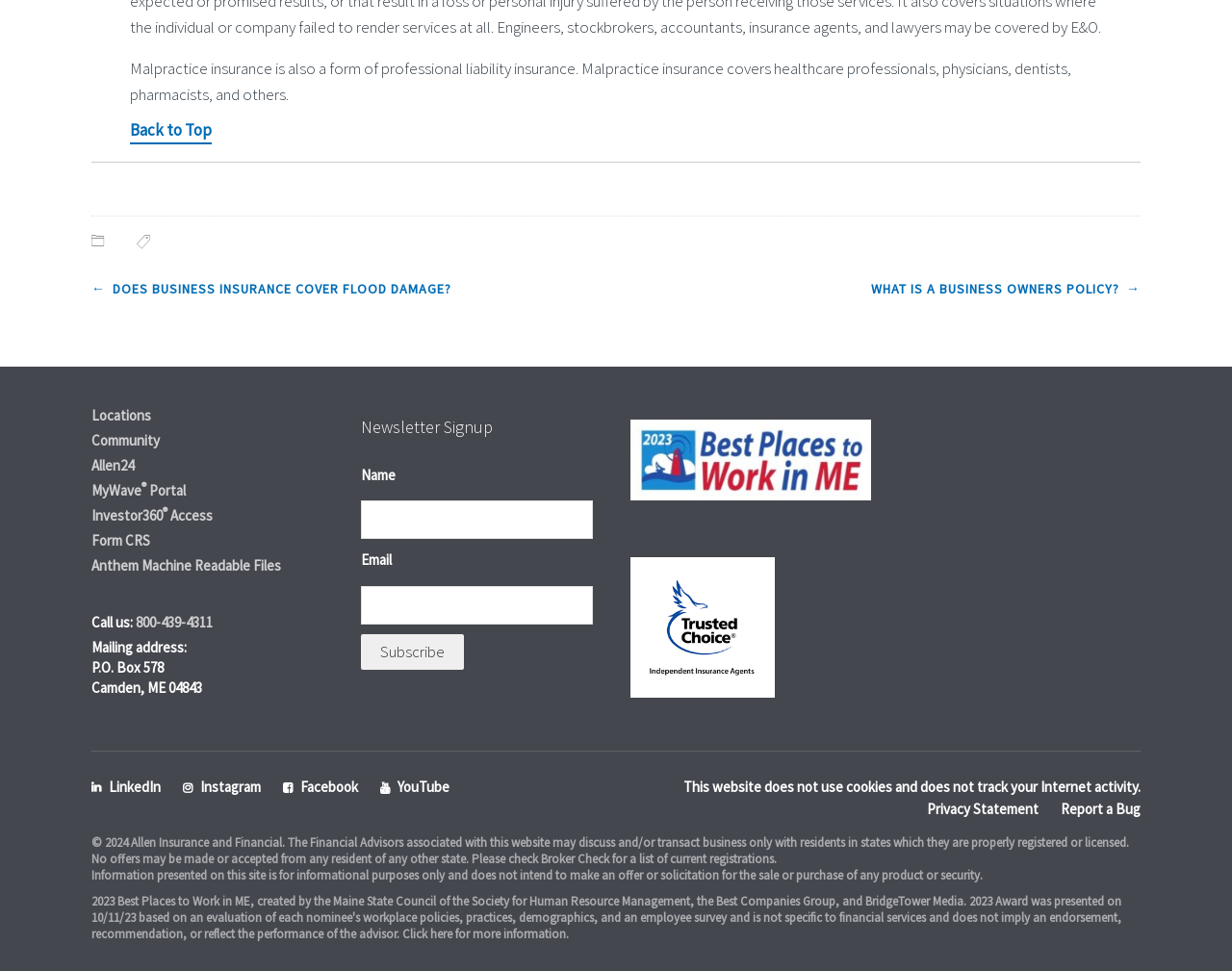Based on the element description: "Back to Top", identify the UI element and provide its bounding box coordinates. Use four float numbers between 0 and 1, [left, top, right, bottom].

[0.105, 0.123, 0.172, 0.149]